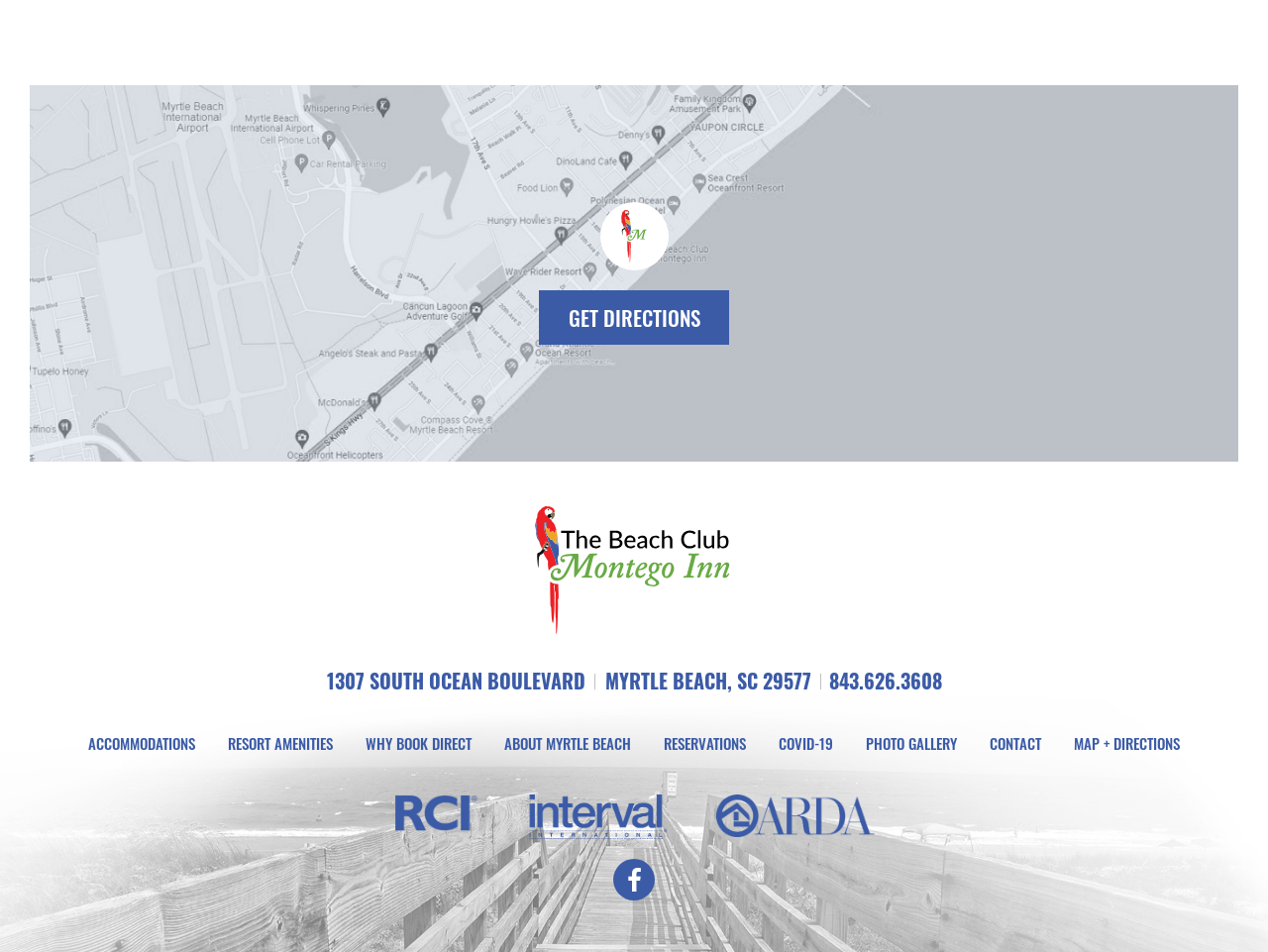How many links are there in the contentinfo section?
Respond with a short answer, either a single word or a phrase, based on the image.

11